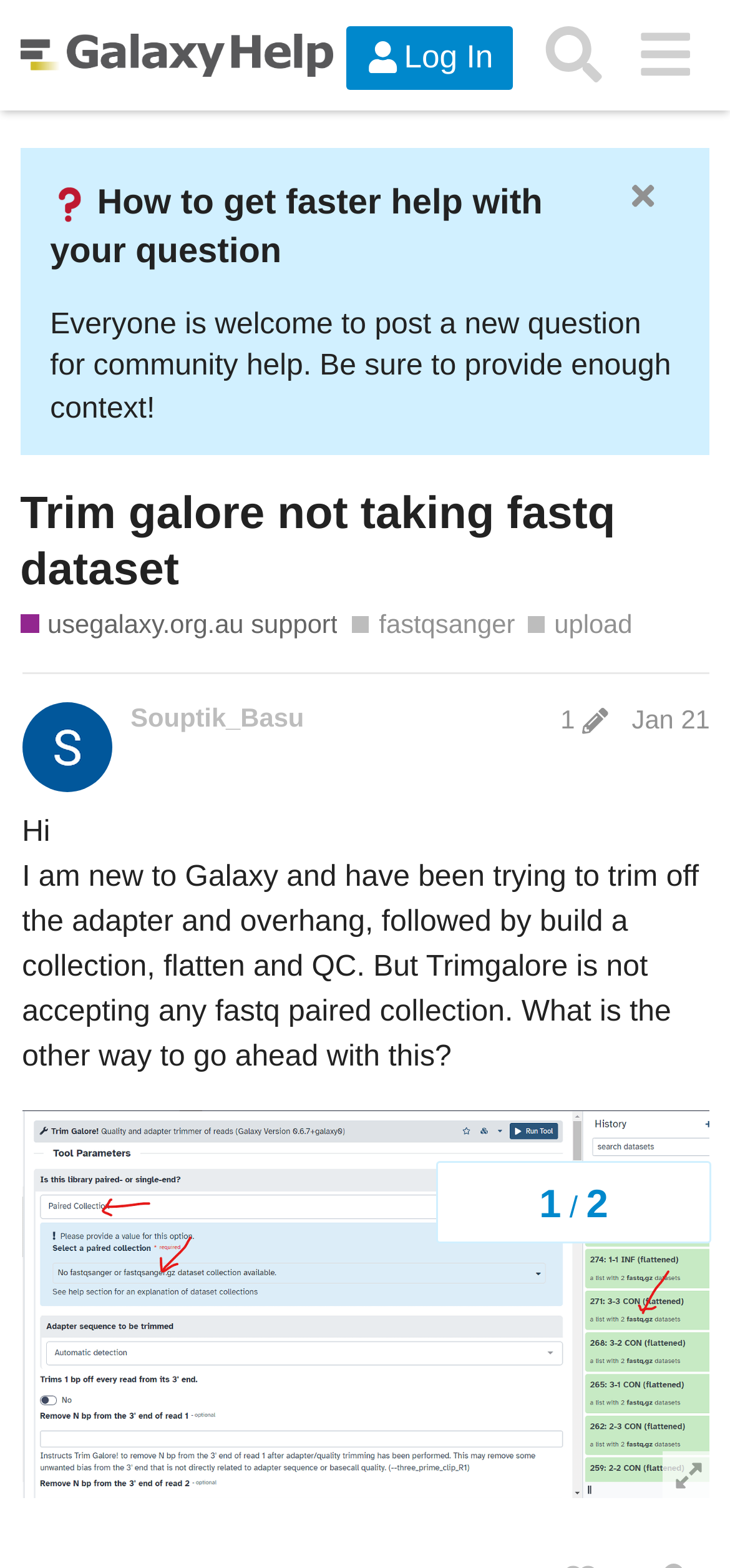How many buttons are in the top navigation bar?
Using the image provided, answer with just one word or phrase.

4